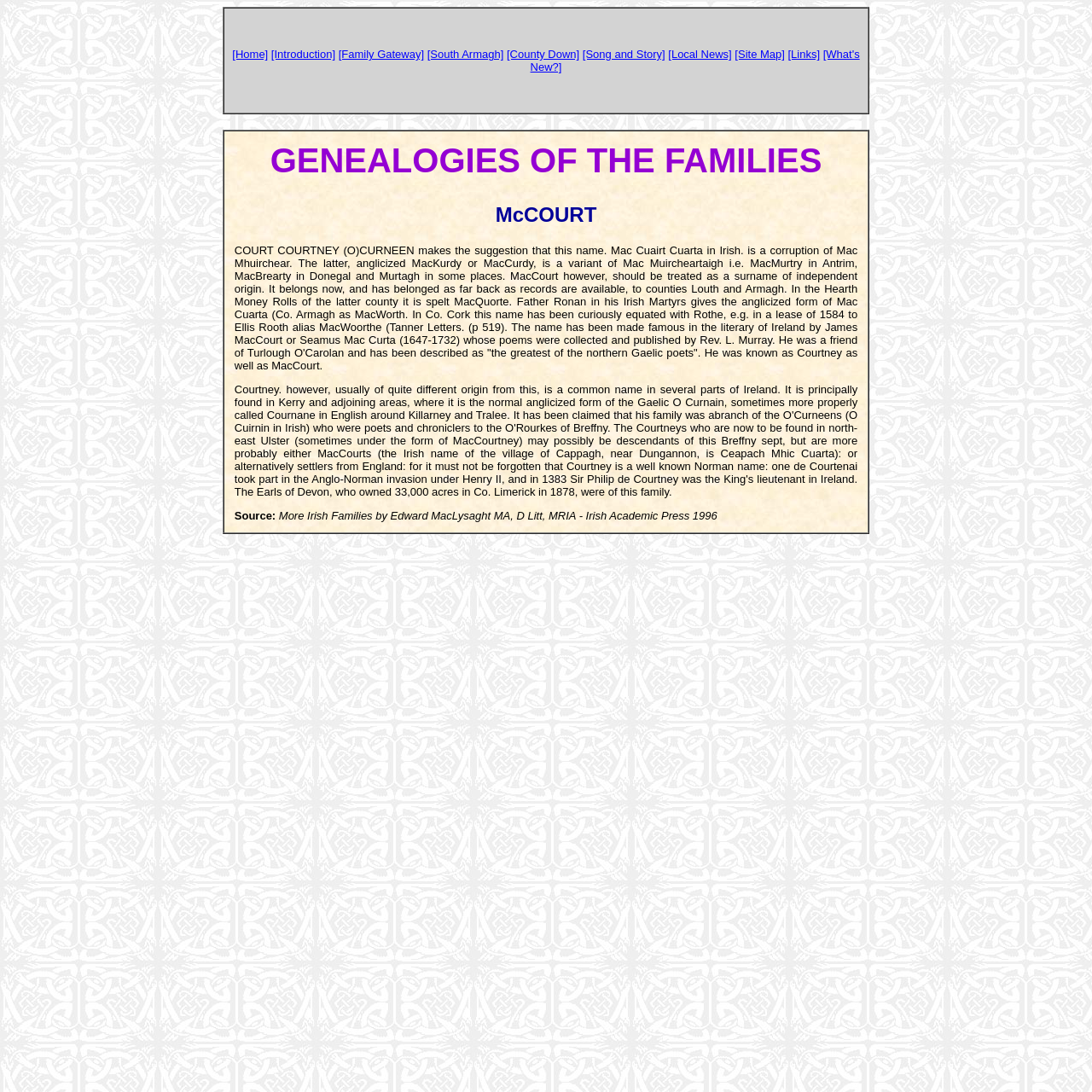Provide a one-word or short-phrase answer to the question:
In which counties is the McCourt surname commonly found?

Louth and Armagh